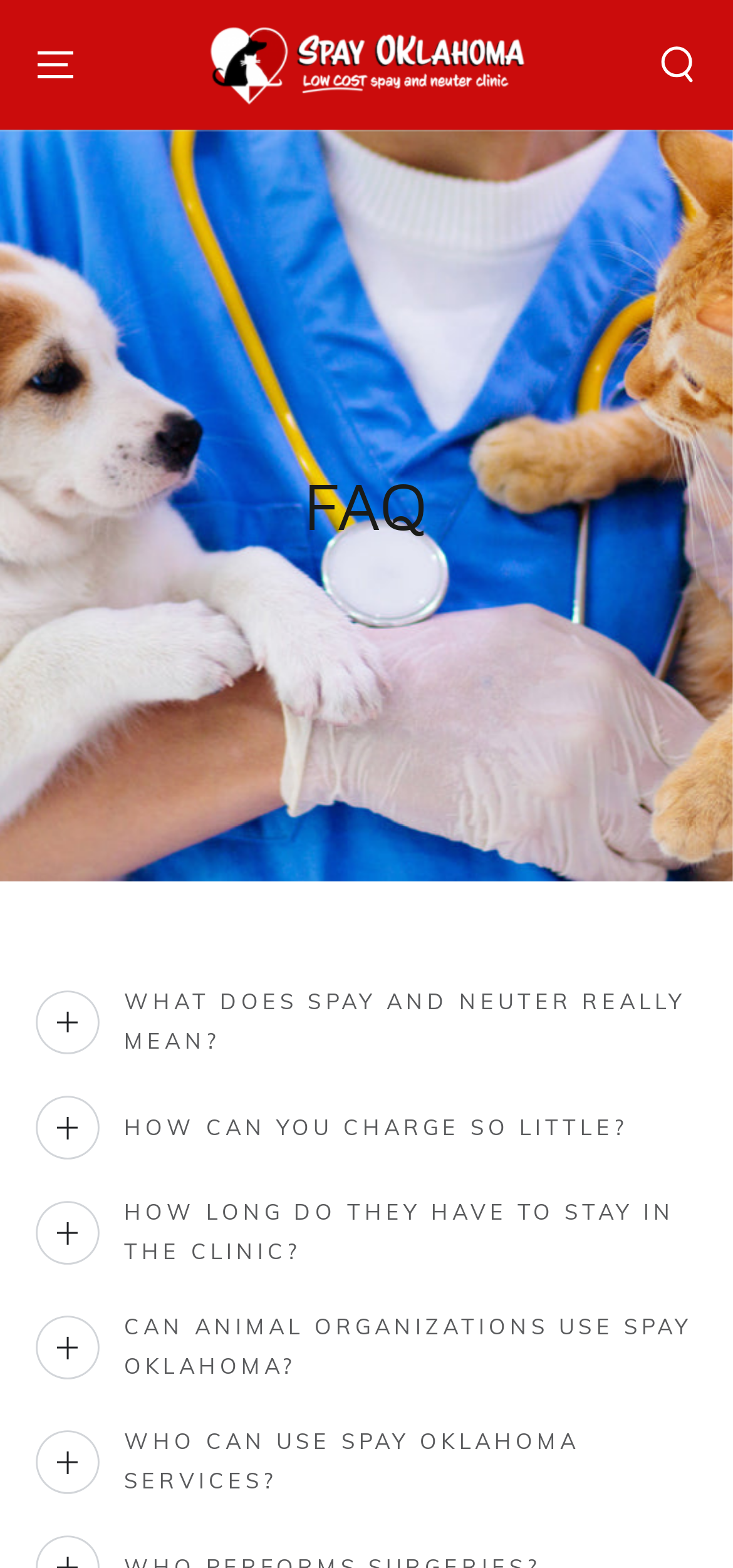What is the name of the clinic?
Answer the question with a detailed and thorough explanation.

The name of the clinic can be found in the link element with the text 'Spay Oklahoma - low cost spay and neuter clinic in Tulsa, Oklahoma'.